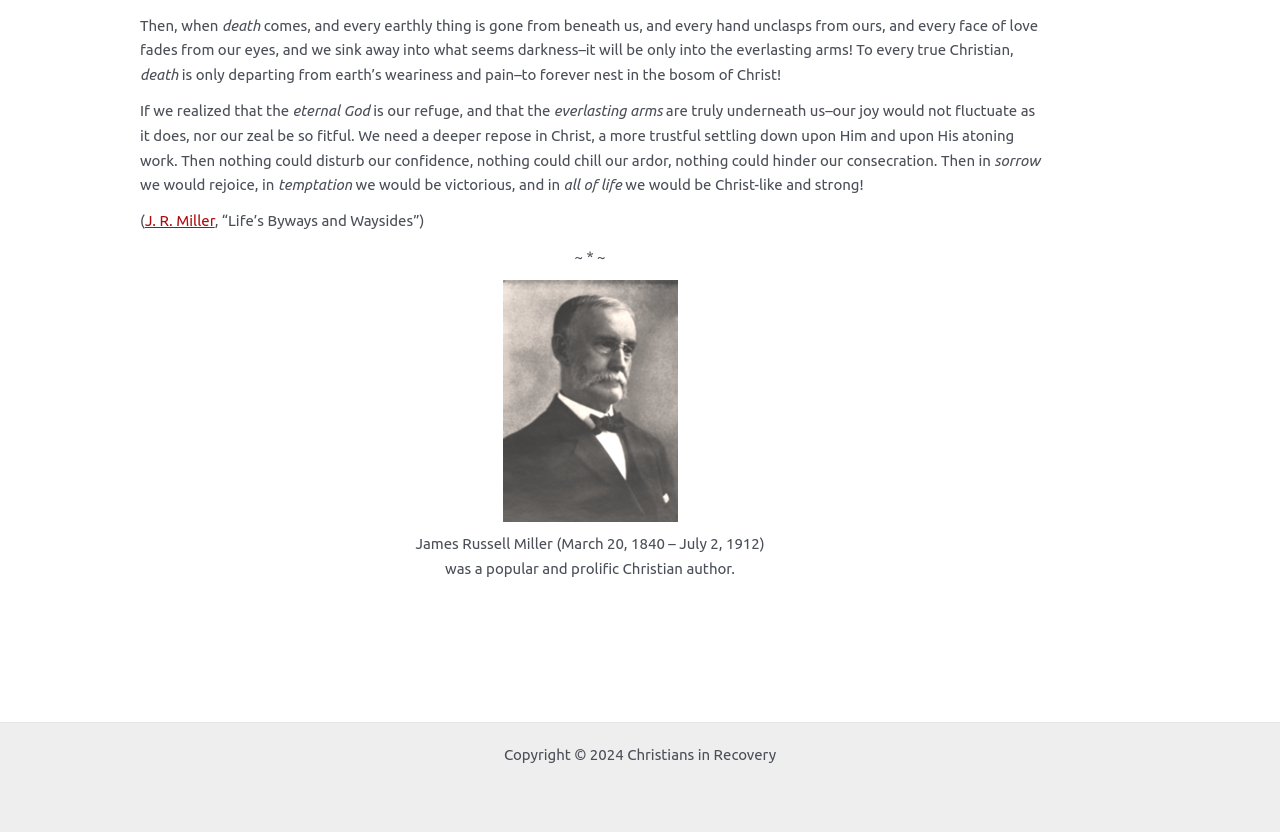What is the date of birth of James Russell Miller?
Based on the image, provide a one-word or brief-phrase response.

March 20, 1840